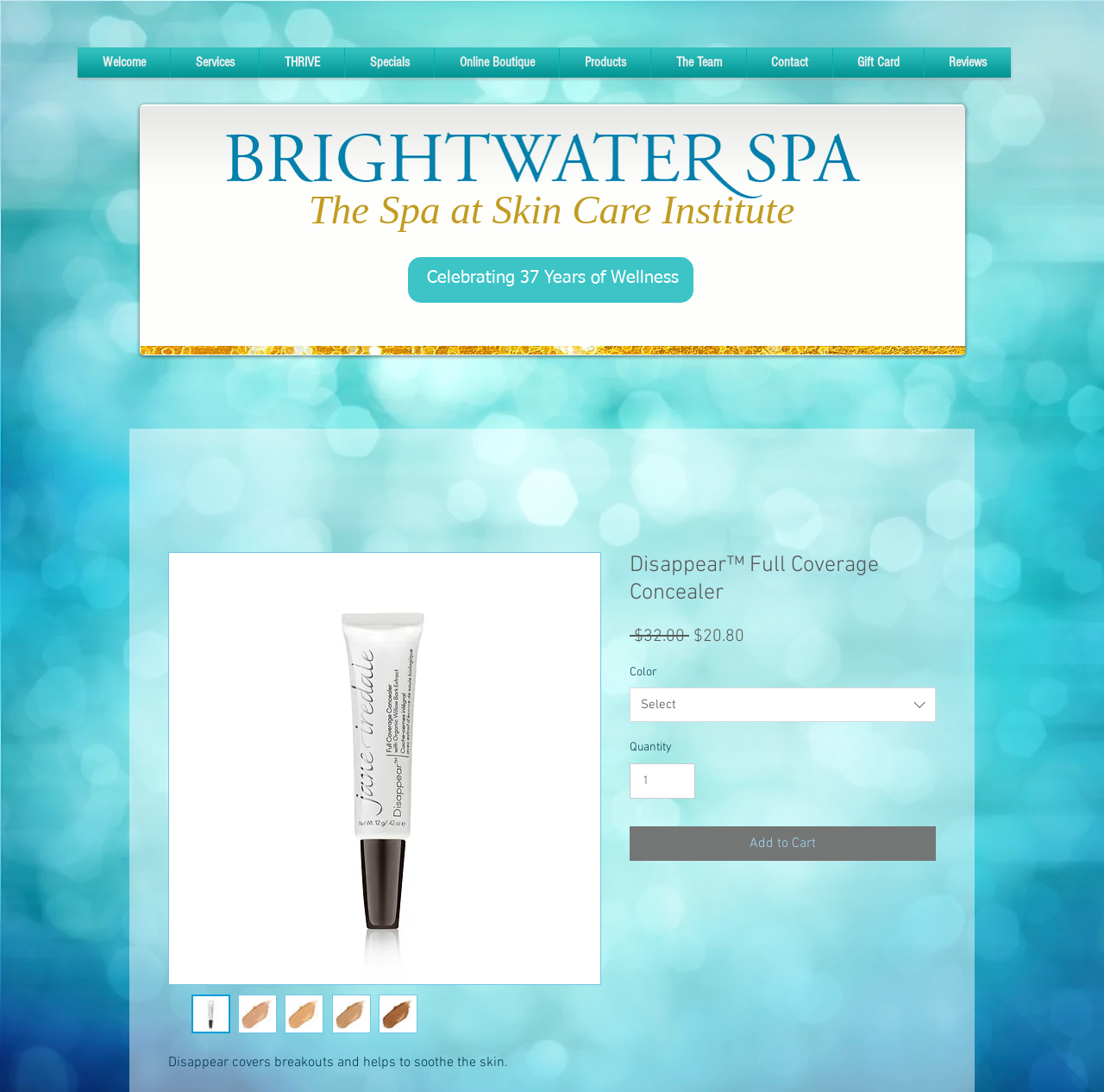Carefully observe the image and respond to the question with a detailed answer:
What is the name of the concealer?

The name of the concealer can be found in the heading 'Disappear Full Coverage Concealer' and also in the image description 'Disappear Full Coverage Concealer'.